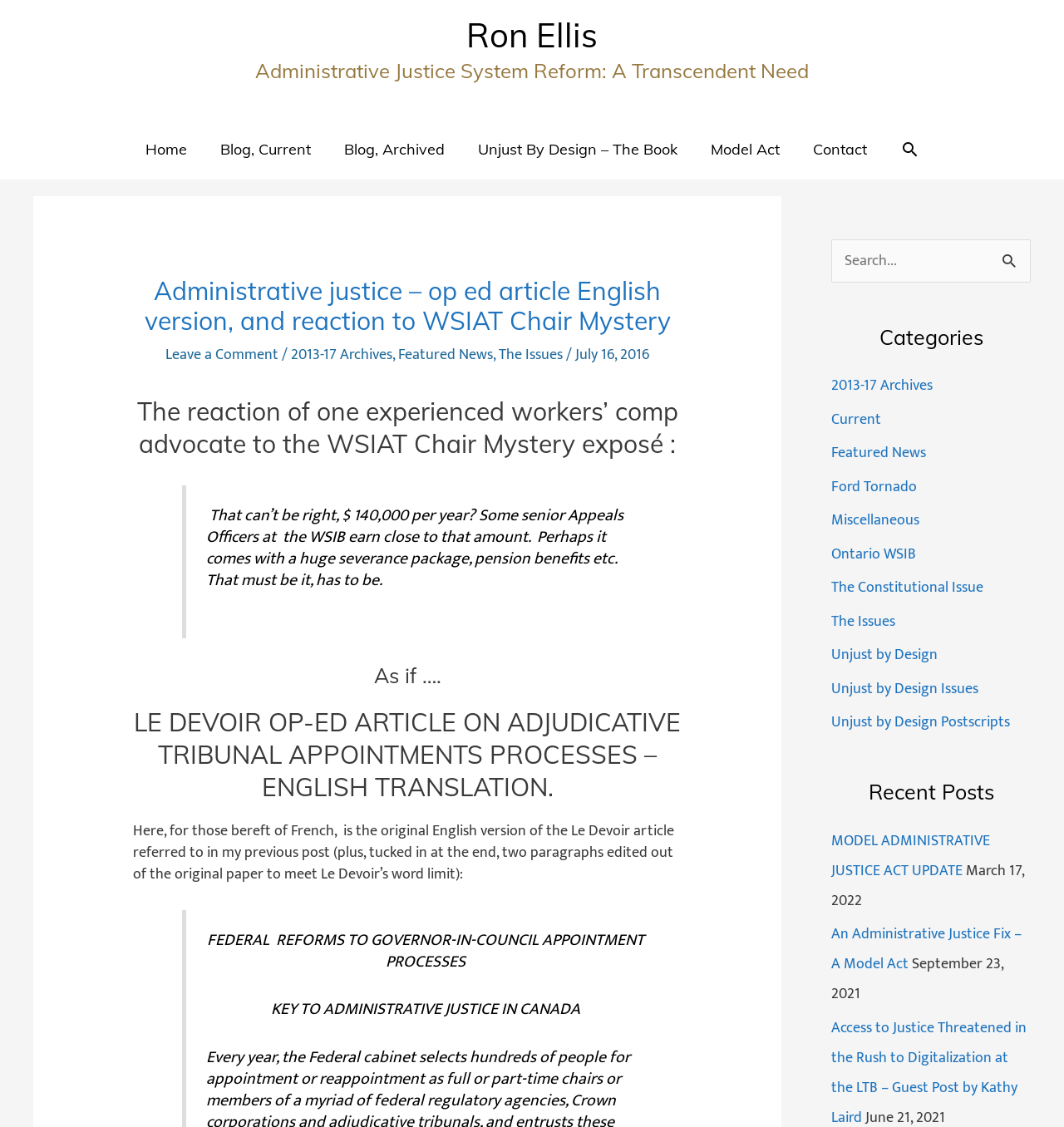Using floating point numbers between 0 and 1, provide the bounding box coordinates in the format (top-left x, top-left y, bottom-right x, bottom-right y). Locate the UI element described here: Contact

[0.748, 0.106, 0.83, 0.159]